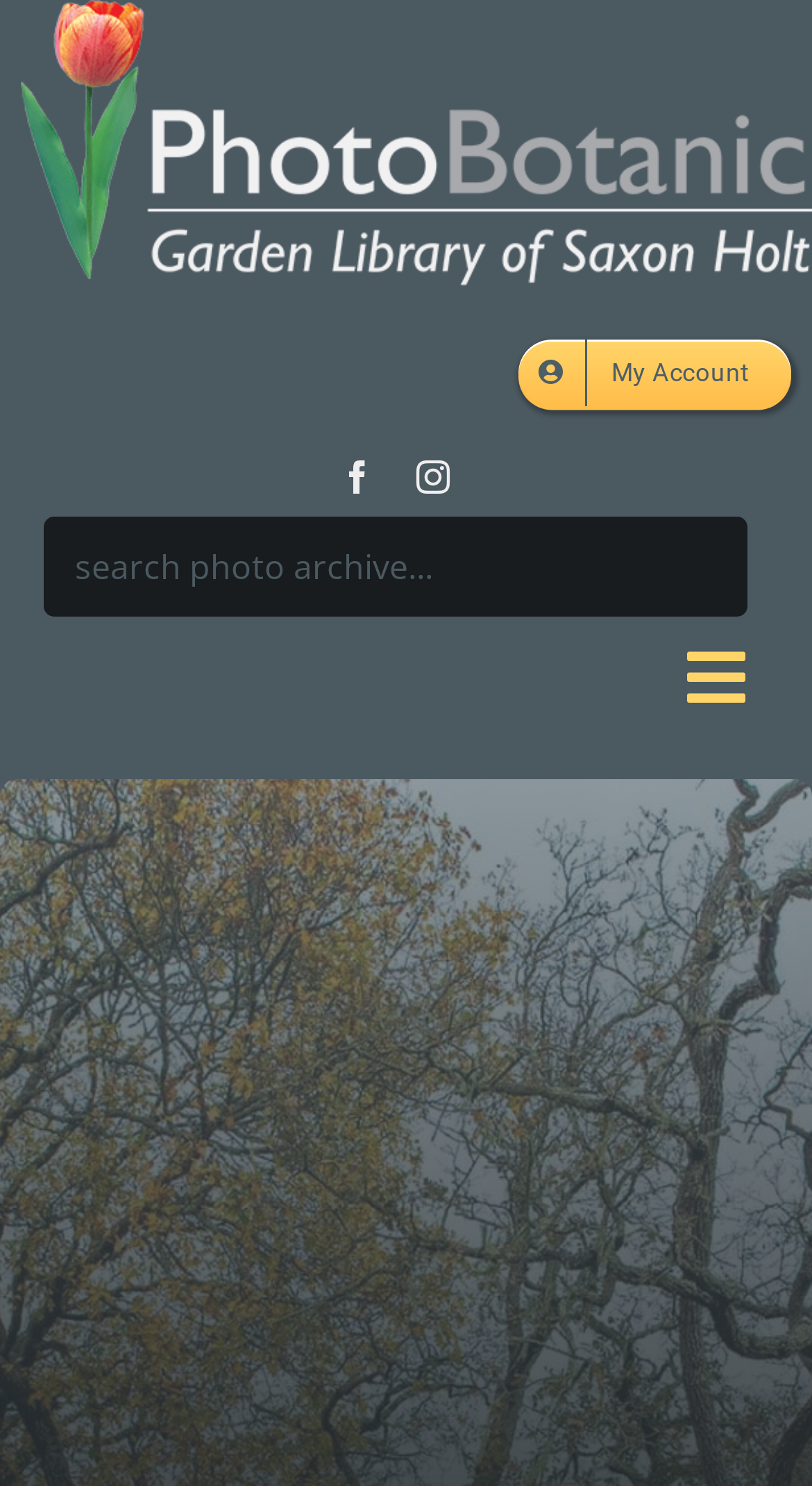Please find the bounding box coordinates of the section that needs to be clicked to achieve this instruction: "search photo archive".

[0.051, 0.346, 0.923, 0.416]